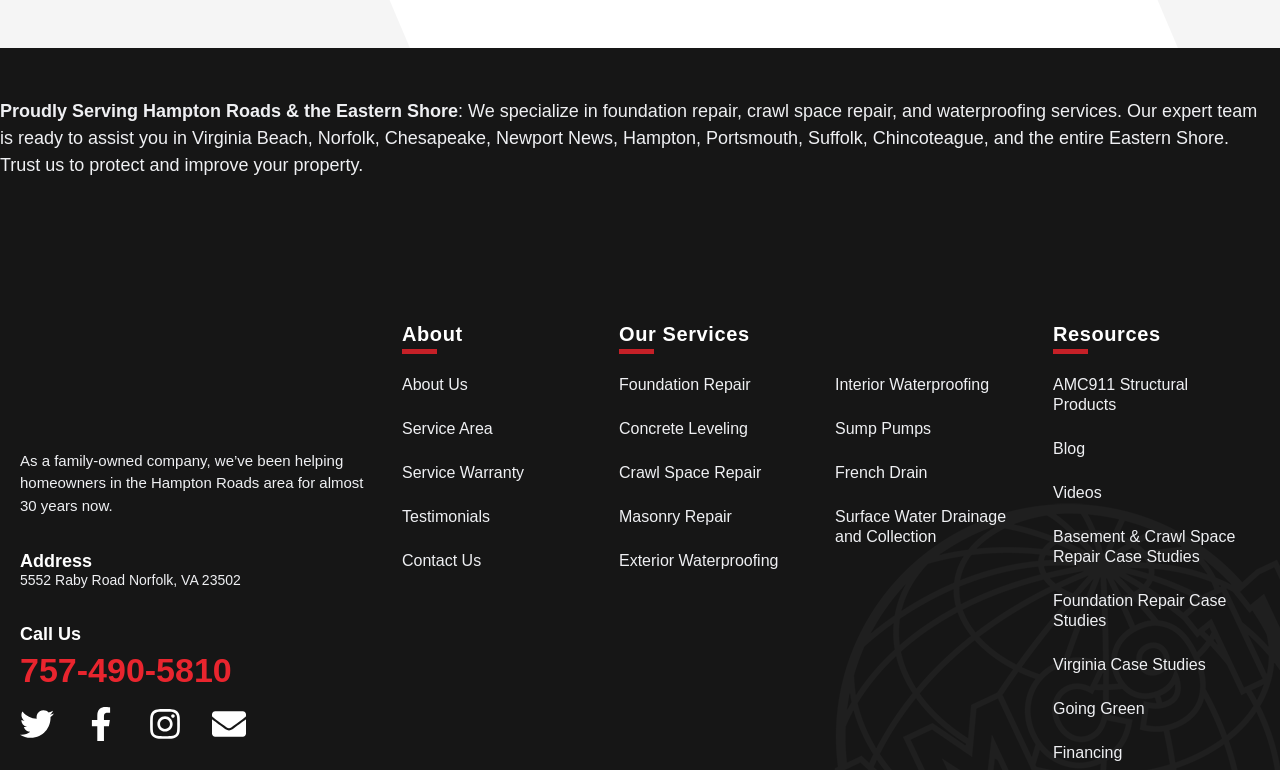Using the webpage screenshot, find the UI element described by Virginia Case Studies. Provide the bounding box coordinates in the format (top-left x, top-left y, bottom-right x, bottom-right y), ensuring all values are floating point numbers between 0 and 1.

[0.823, 0.843, 0.977, 0.884]